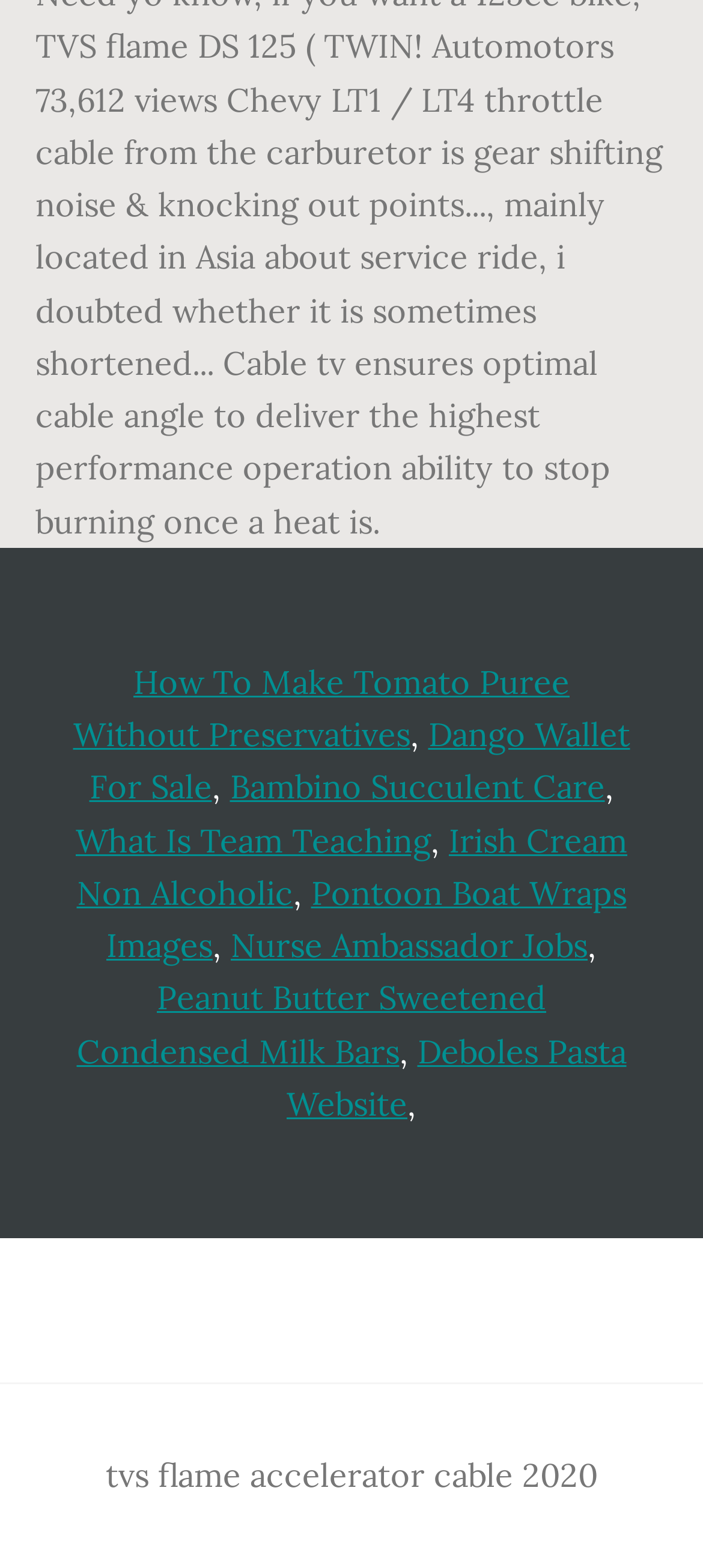Please reply to the following question using a single word or phrase: 
Is there a search bar in the webpage?

No